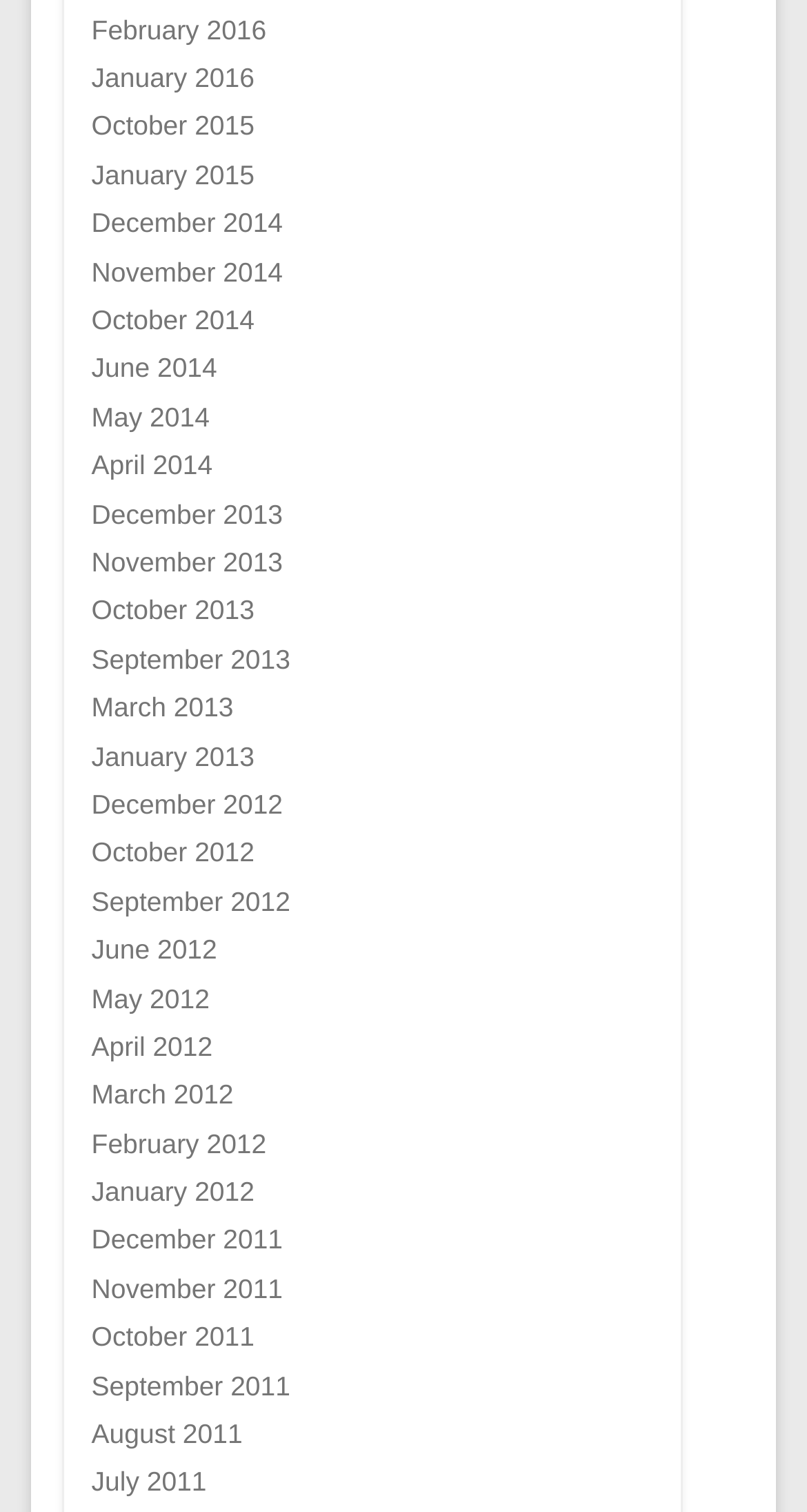Please identify the bounding box coordinates of the clickable element to fulfill the following instruction: "Read December 2011 posts". The coordinates should be four float numbers between 0 and 1, i.e., [left, top, right, bottom].

[0.113, 0.81, 0.35, 0.83]